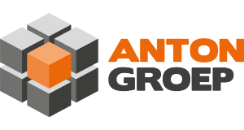Using the details in the image, give a detailed response to the question below:
How many grey squares surround the central orange square?

The design incorporates a series of geometric shapes arranged to create a visual representation, with a central orange square surrounded by four grey squares.